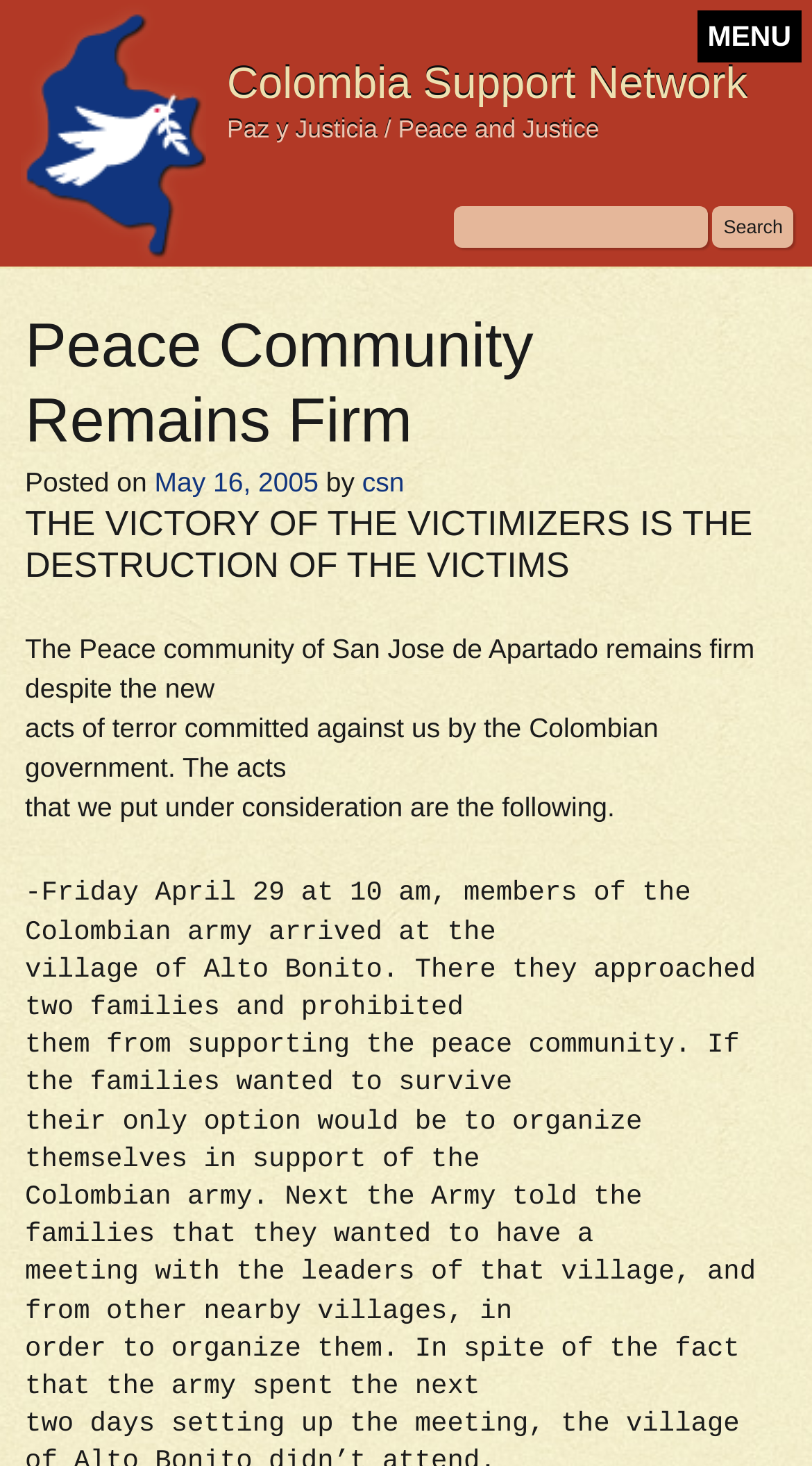Based on the element description, predict the bounding box coordinates (top-left x, top-left y, bottom-right x, bottom-right y) for the UI element in the screenshot: May 16, 2005

[0.19, 0.318, 0.392, 0.339]